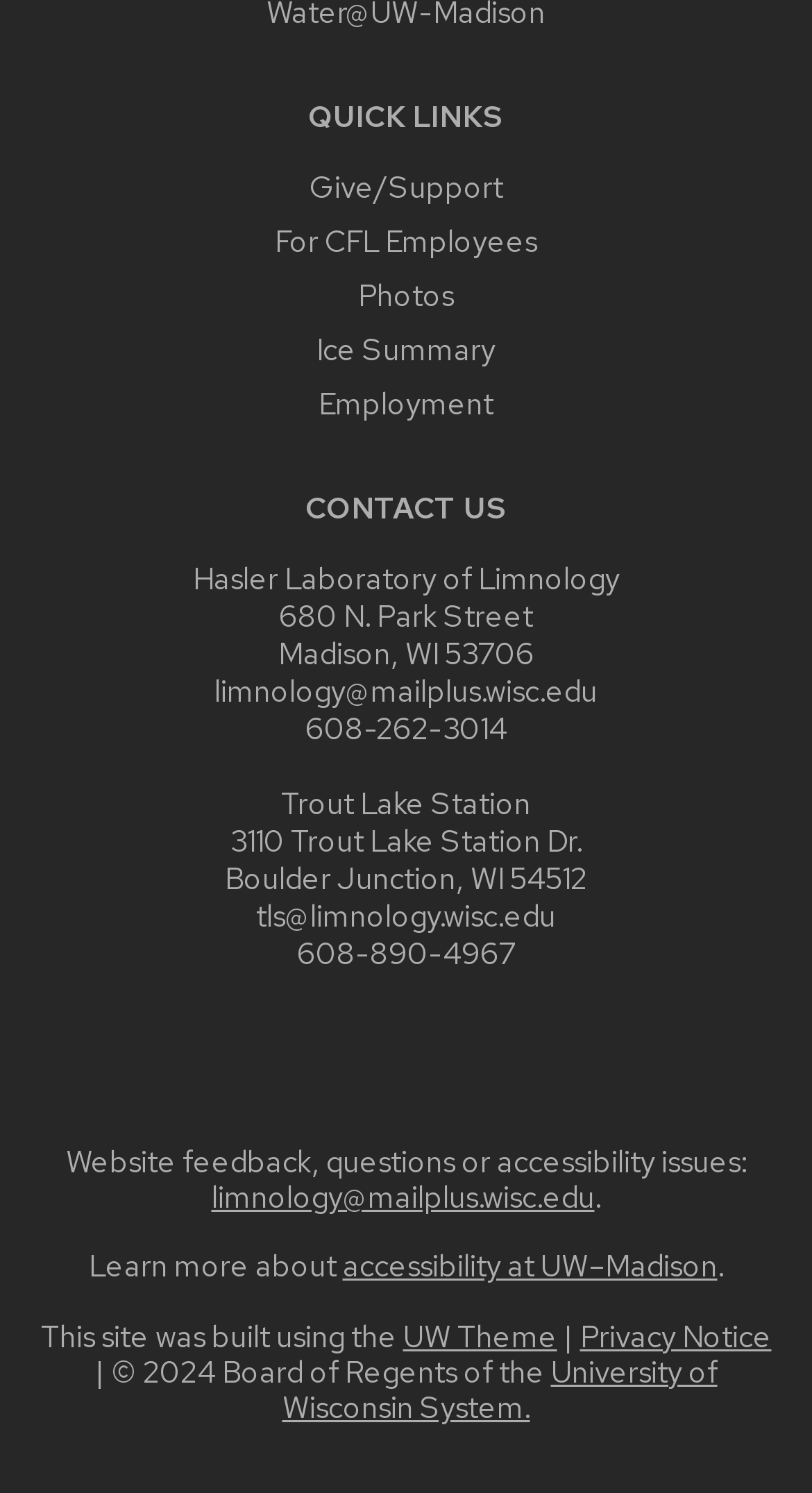What is the phone number of the Trout Lake Station?
Please provide a single word or phrase as your answer based on the image.

608-890-4967